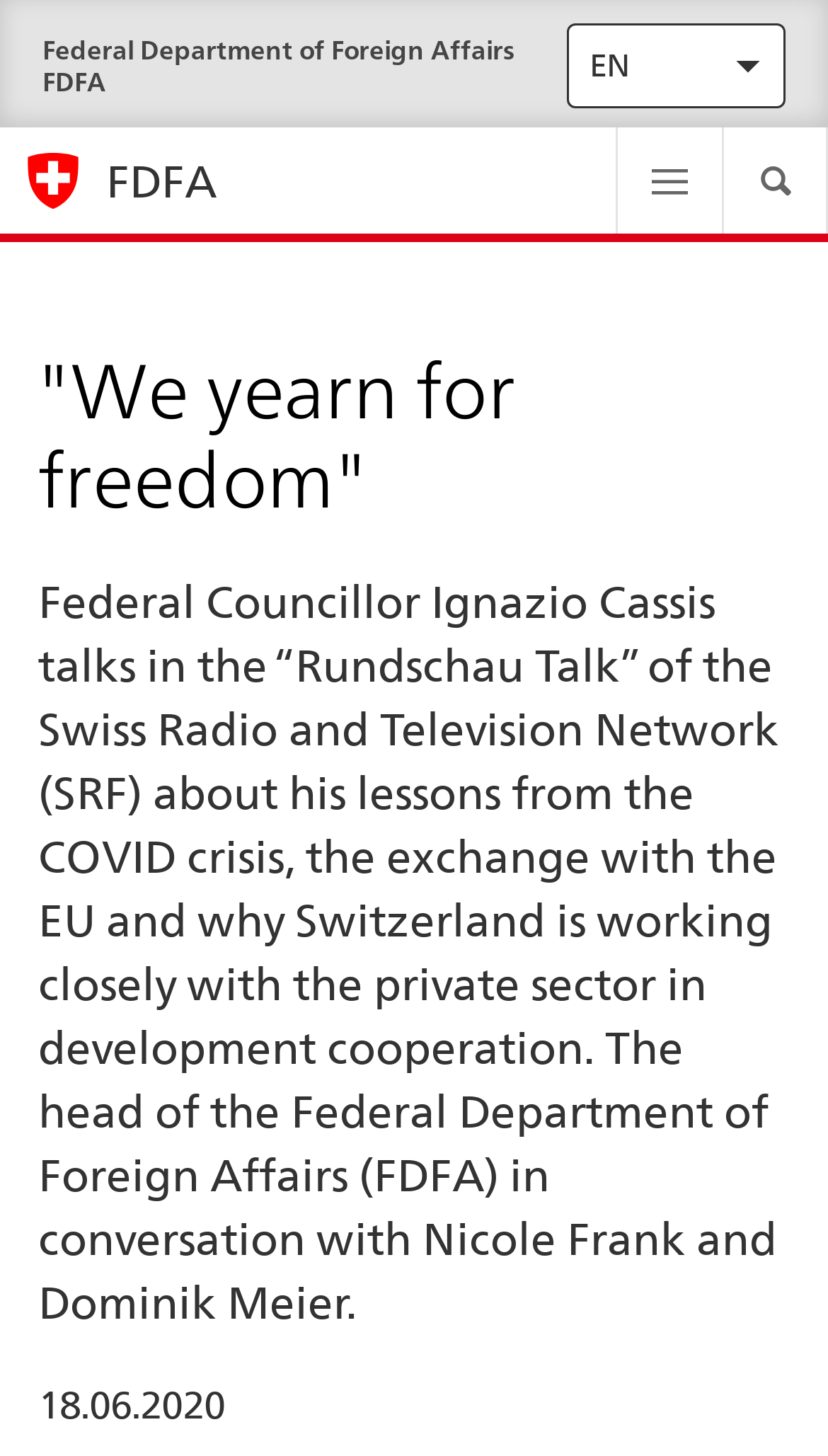Determine the bounding box coordinates for the HTML element described here: "FDFA".

[0.026, 0.102, 0.718, 0.146]